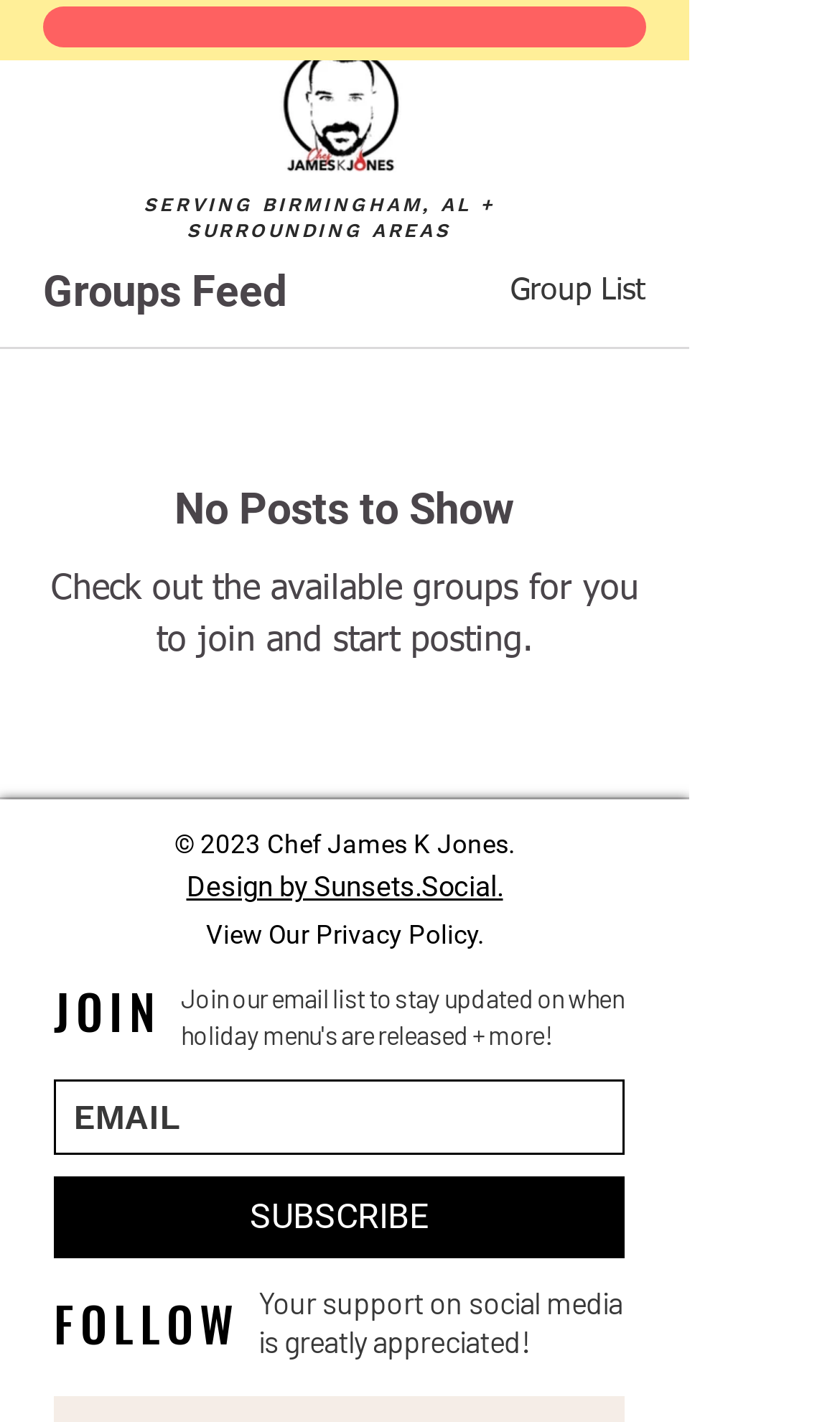What is the name of the chef?
Provide a concise answer using a single word or phrase based on the image.

Chef James K Jones